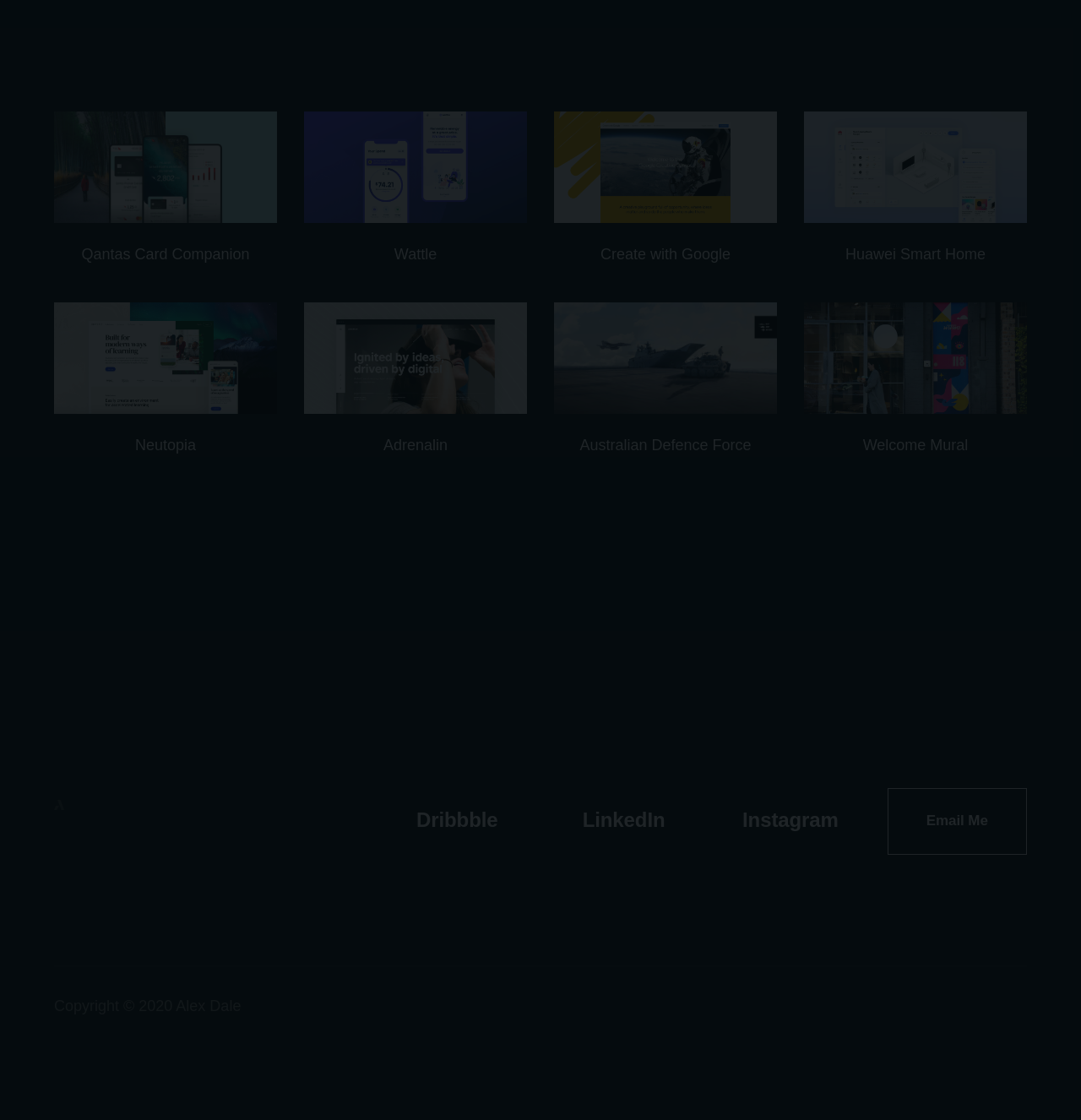What is the logo at the bottom left?
Please provide a detailed answer to the question.

The logo at the bottom left is identified by the image element with the description 'logo-footer-1' and bounding box coordinates [0.05, 0.714, 0.06, 0.723]. This logo is likely to be the personal logo of Alex Dale, as indicated by the copyright text 'Copyright © 2020 Alex Dale' nearby.